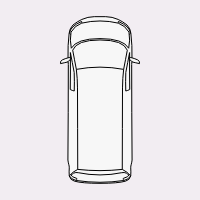Provide a comprehensive description of the image.

This image features a simple line drawing of a compact minivan viewed from above. The design emphasizes the vehicle's elongated body shape, characteristic of minivans, making it suitable for family transport or cargo delivery. The illustration includes distinct outlines for the roof, windows, and doors, capturing the essence of a minivan's functional layout. This visual representation is part of a larger collection showcasing various vehicle types, highlighting the versatility and practicalities of minivan design in everyday life.